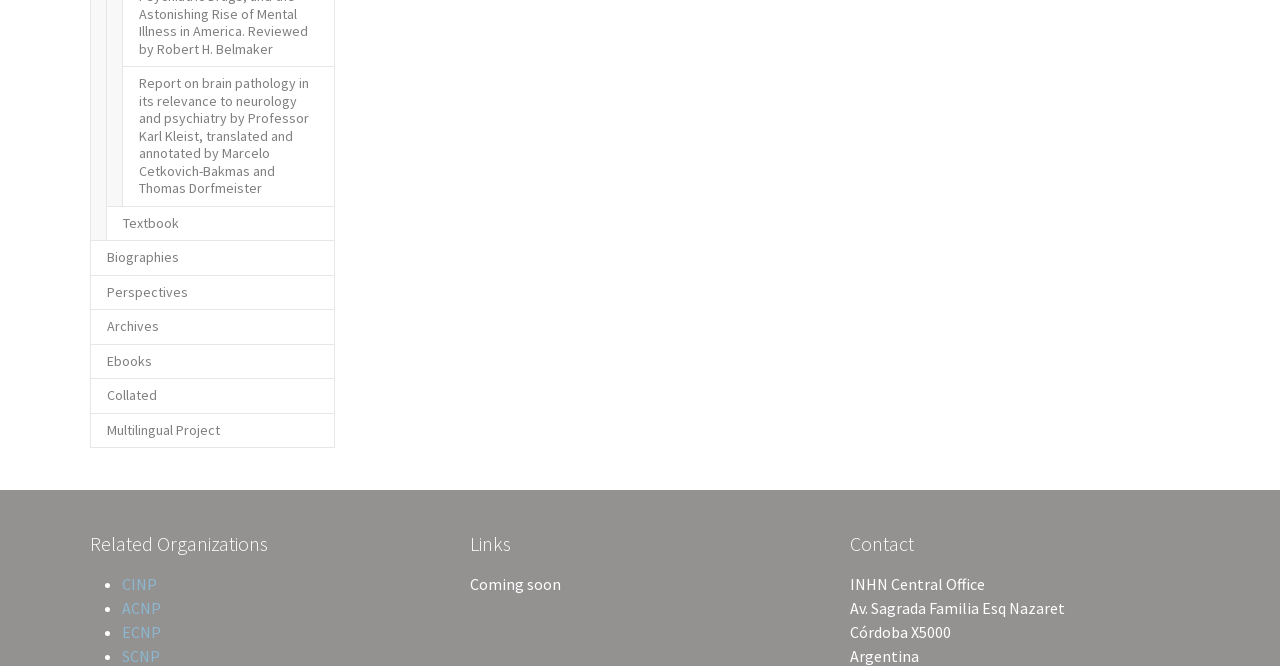Please determine the bounding box coordinates of the clickable area required to carry out the following instruction: "Contact the INHN Central Office". The coordinates must be four float numbers between 0 and 1, represented as [left, top, right, bottom].

[0.664, 0.862, 0.77, 0.892]